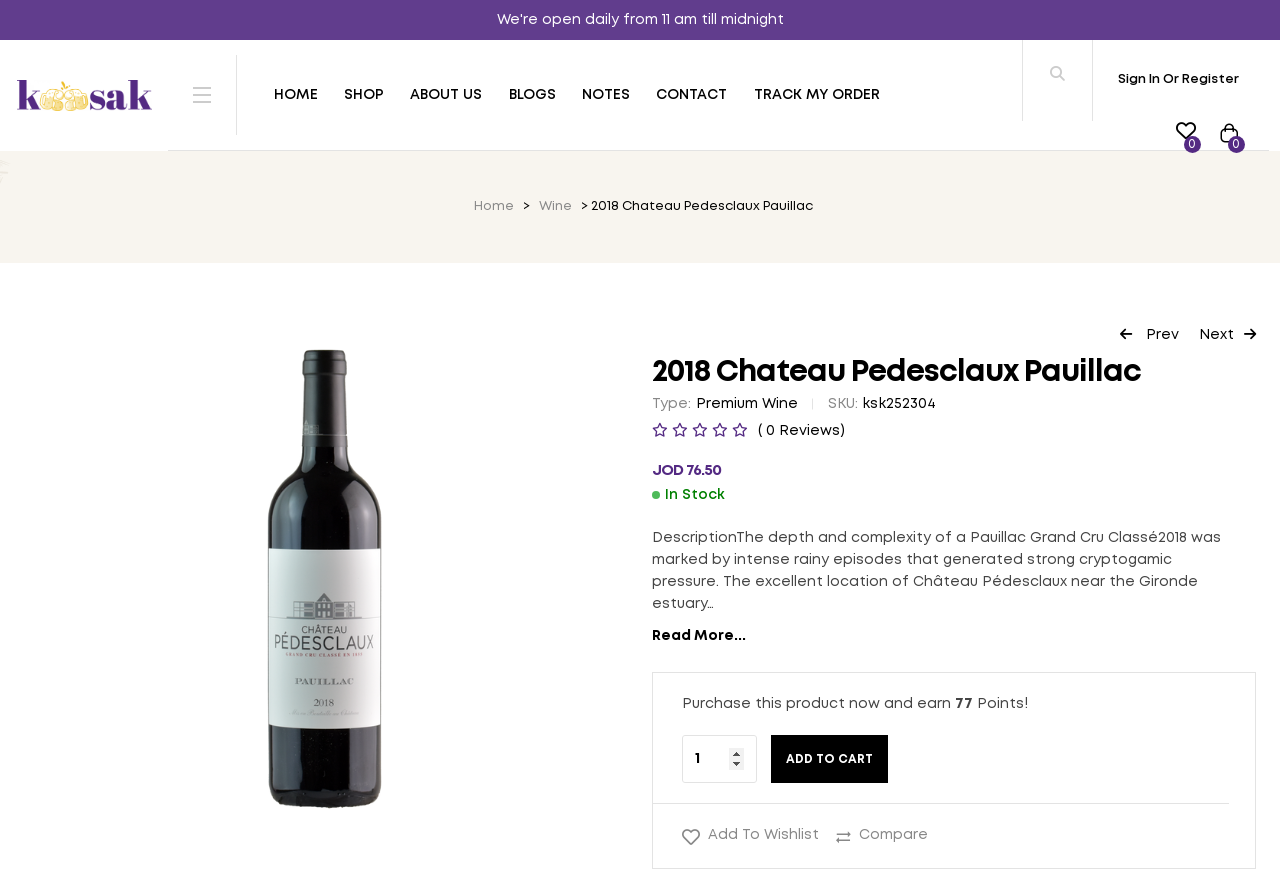Provide a thorough summary of the webpage.

This webpage is about a wine product, specifically the 2018 Chateau Pedesclaux Pauillac. At the top left corner, there is a logo and a vertical navigation menu. Next to it, there is a primary navigation menu with links to HOME, SHOP, ABOUT US, BLOGS, NOTES, CONTACT, and TRACK MY ORDER. On the top right corner, there are links to sign in or register, a shopping cart icon, and a link to view the shopping cart.

Below the navigation menus, there is a breadcrumb navigation menu showing the path from Home to Wine to the current product. The product title, 2018 Chateau Pedesclaux Pauillac, is displayed prominently in the middle of the page.

On the left side of the page, there is a section showing more products, with links to previous and next products, along with their images. The previous product is the 2017 Marchesi Frescobaldi Castello di Nipozzano Mormoreto, and the next product is the 2015 Stella di Campalto Rosso di Montalcino.

The main content of the page is divided into sections. The first section displays the product type, SKU, and price. The price is JOD 76.50, and there is a link to read reviews, although there are no reviews yet. Below the price, there is a section showing the product description, which can be expanded by clicking the "Read More..." link.

Further down, there is a section to purchase the product, where the user can earn 77 points. The user can select the quantity of the product using a spin button, and then add it to the cart or wishlist, or compare it with other products.